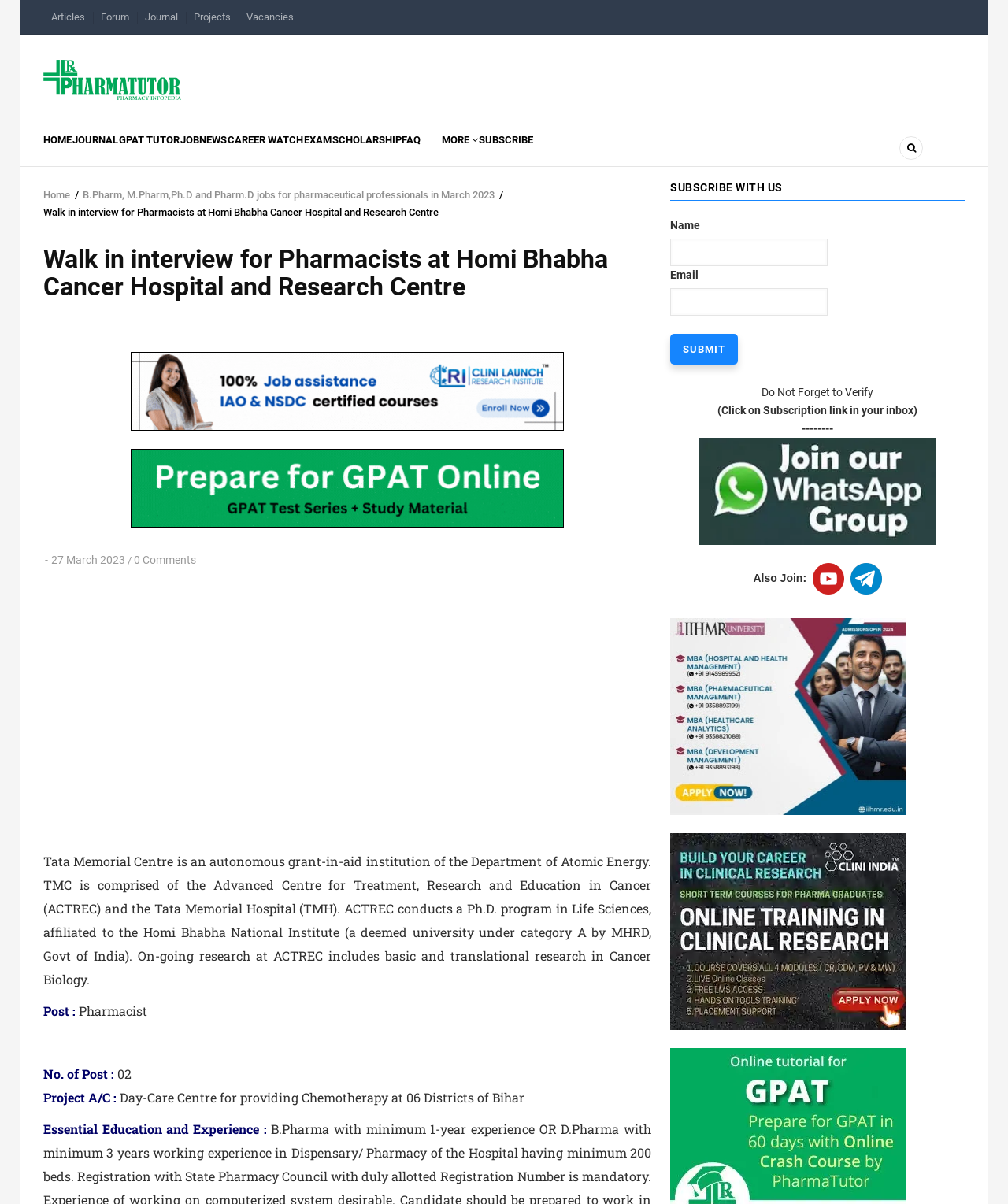Determine the coordinates of the bounding box that should be clicked to complete the instruction: "Subscribe with your email". The coordinates should be represented by four float numbers between 0 and 1: [left, top, right, bottom].

[0.665, 0.239, 0.821, 0.262]